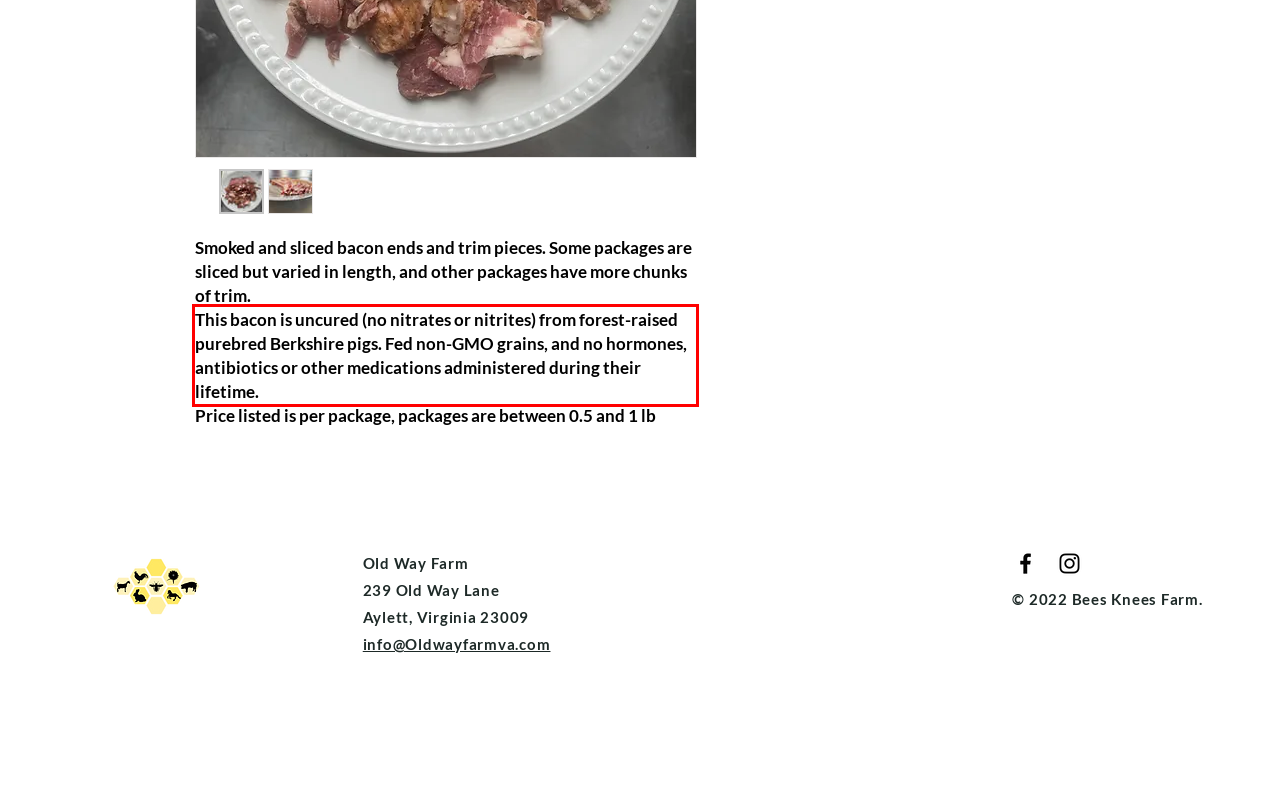Look at the screenshot of the webpage, locate the red rectangle bounding box, and generate the text content that it contains.

This bacon is uncured (no nitrates or nitrites) from forest-raised purebred Berkshire pigs. Fed non-GMO grains, and no hormones, antibiotics or other medications administered during their lifetime.